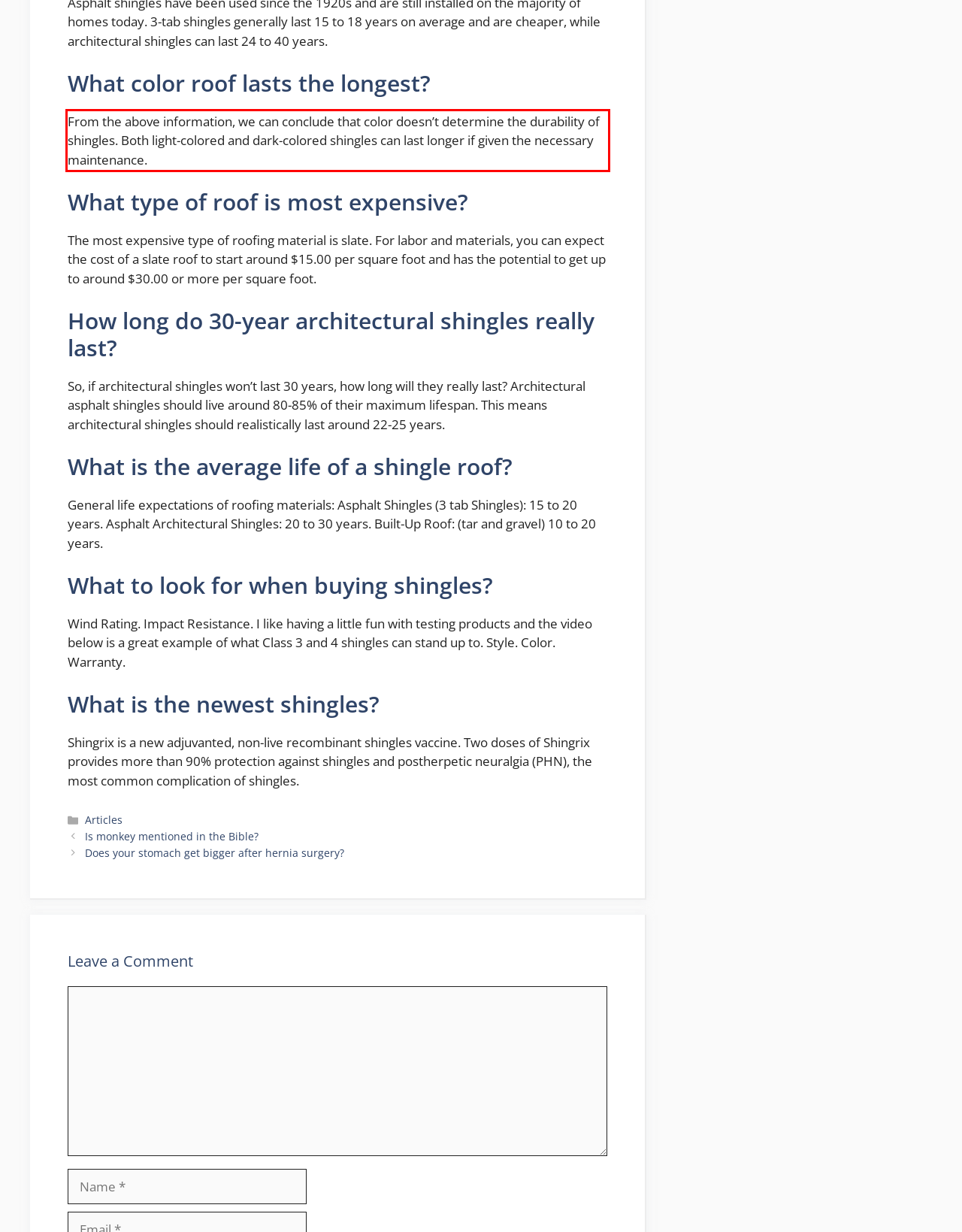Perform OCR on the text inside the red-bordered box in the provided screenshot and output the content.

From the above information, we can conclude that color doesn’t determine the durability of shingles. Both light-colored and dark-colored shingles can last longer if given the necessary maintenance.